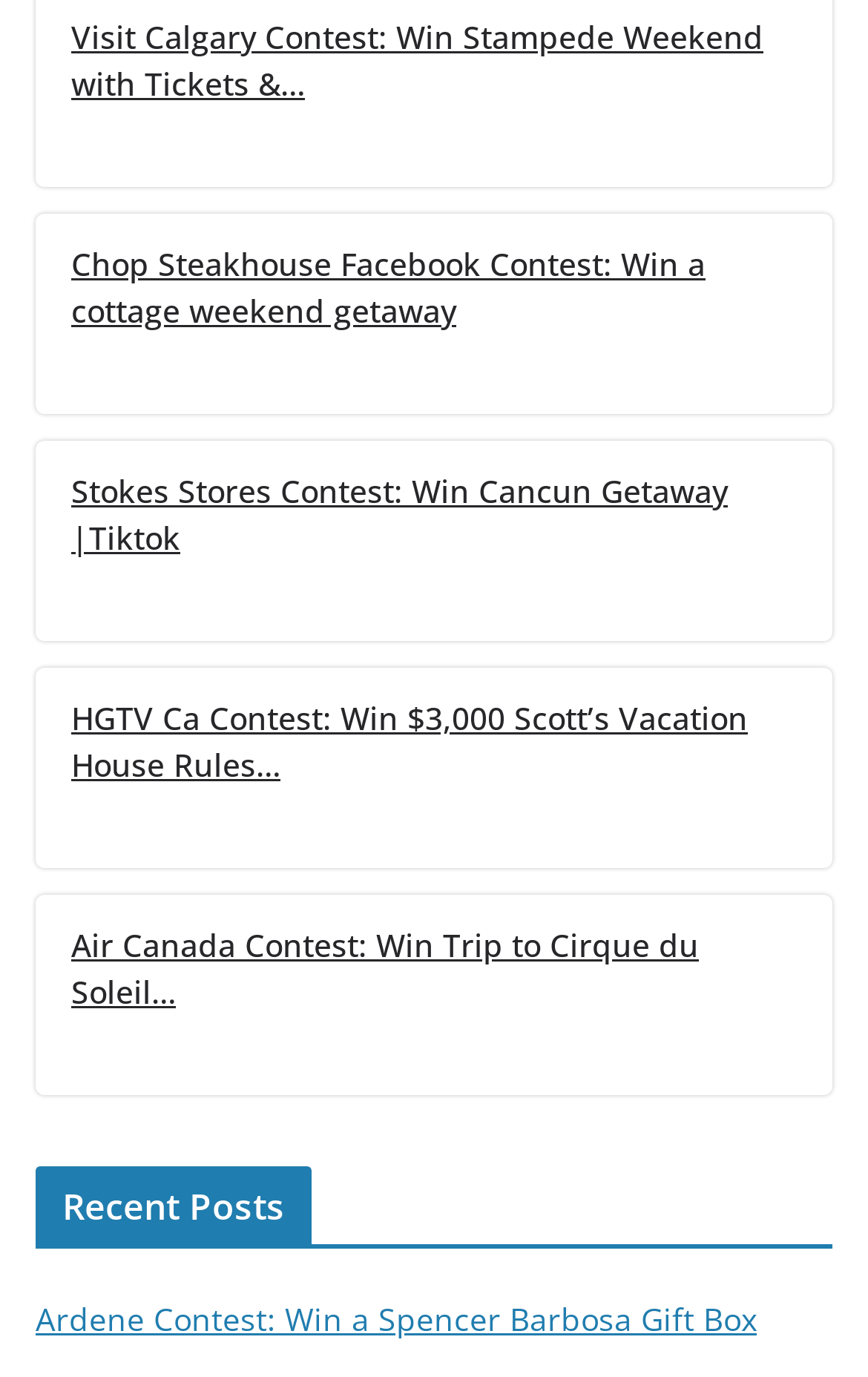What is the prize of the HGTV Ca Contest?
Please give a detailed and elaborate answer to the question.

I looked at the heading 'HGTV Ca Contest: Win $3,000 Scott’s Vacation House Rules…' and found that the prize is $3,000.